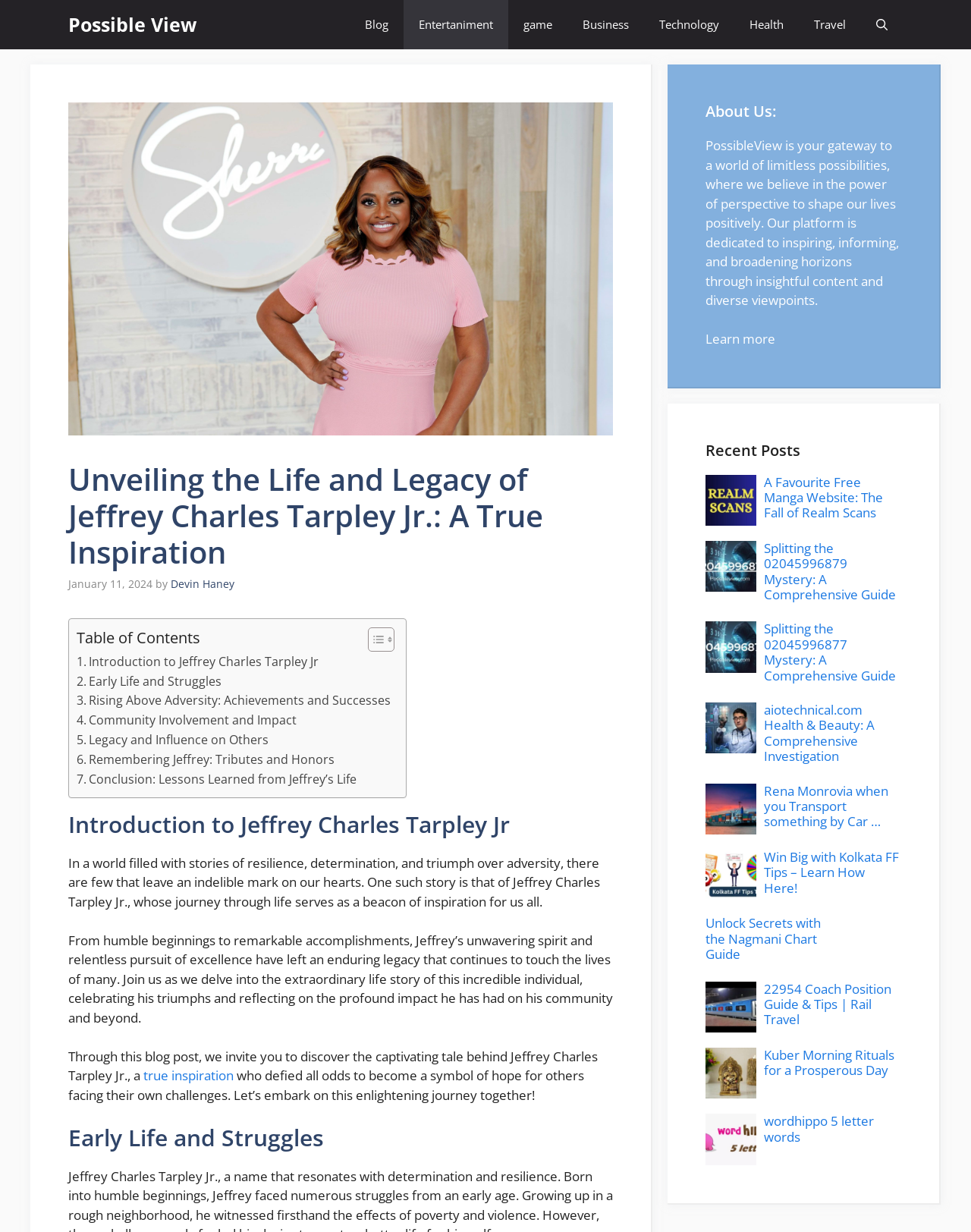Find the bounding box coordinates for the element that must be clicked to complete the instruction: "Learn more about PossibleView". The coordinates should be four float numbers between 0 and 1, indicated as [left, top, right, bottom].

[0.727, 0.268, 0.798, 0.282]